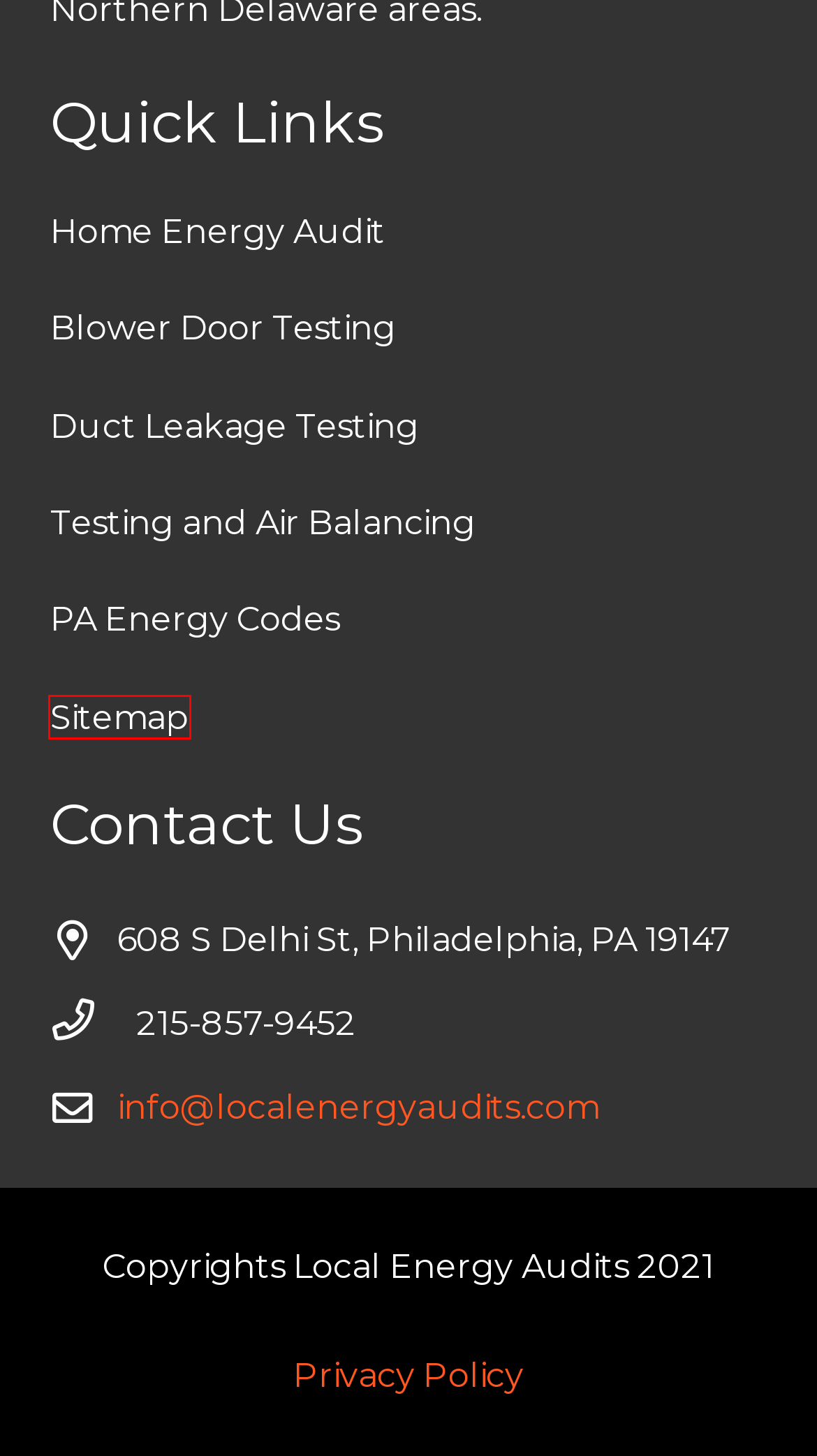You have a screenshot of a webpage with a red bounding box around an element. Identify the webpage description that best fits the new page that appears after clicking the selected element in the red bounding box. Here are the candidates:
A. Privacy Policy - Local Energy Audits
B. Duct Leakage Testing | Local Energy Audits 215-857-9452
C. PA Energy Code Update - Local Energy Audits
D. Blower Door Test | Local Energy Audits 215-857-9452
E. Sitemap - Local Energy Audits
F. Home Energy Audit | Local Energy Audits
G. Testing and Air Balancing | Local Energy Audits 215-857-9452
H. Contact Us - Local Energy Audits

E